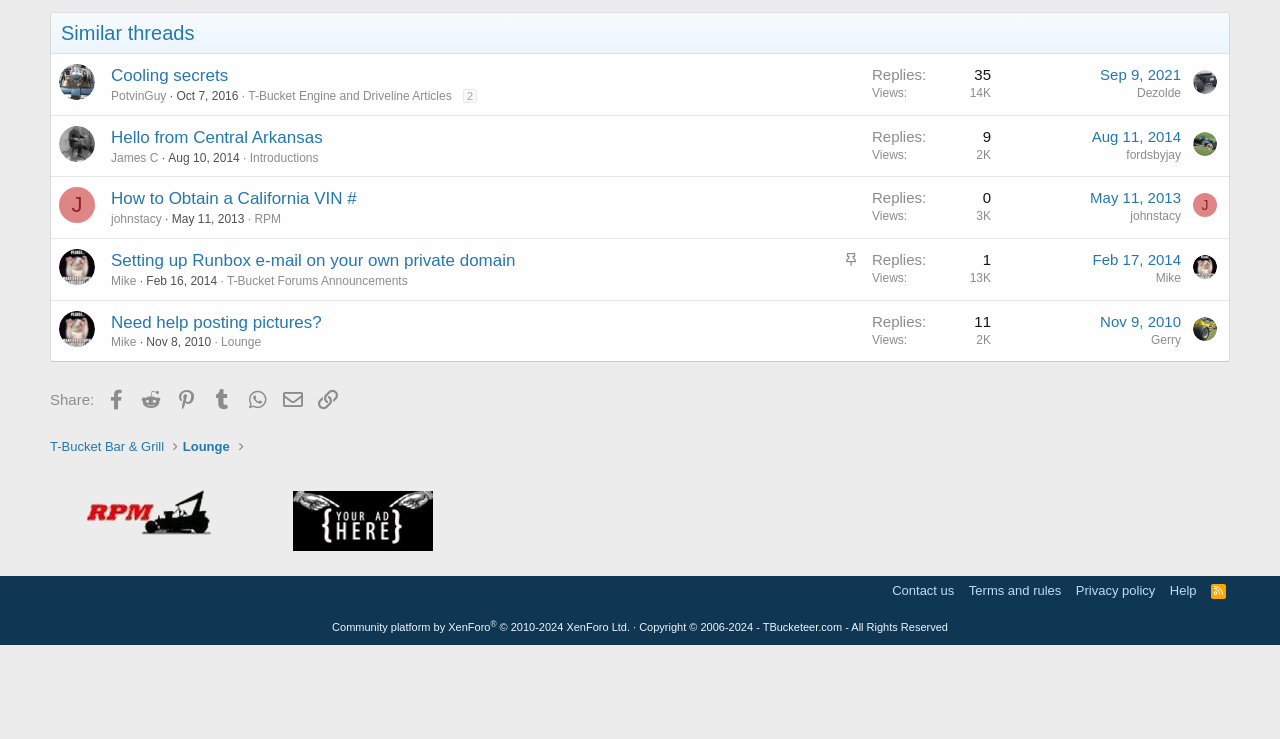Locate the bounding box coordinates of the clickable part needed for the task: "View the thread 'Cooling secrets'".

[0.087, 0.09, 0.178, 0.115]